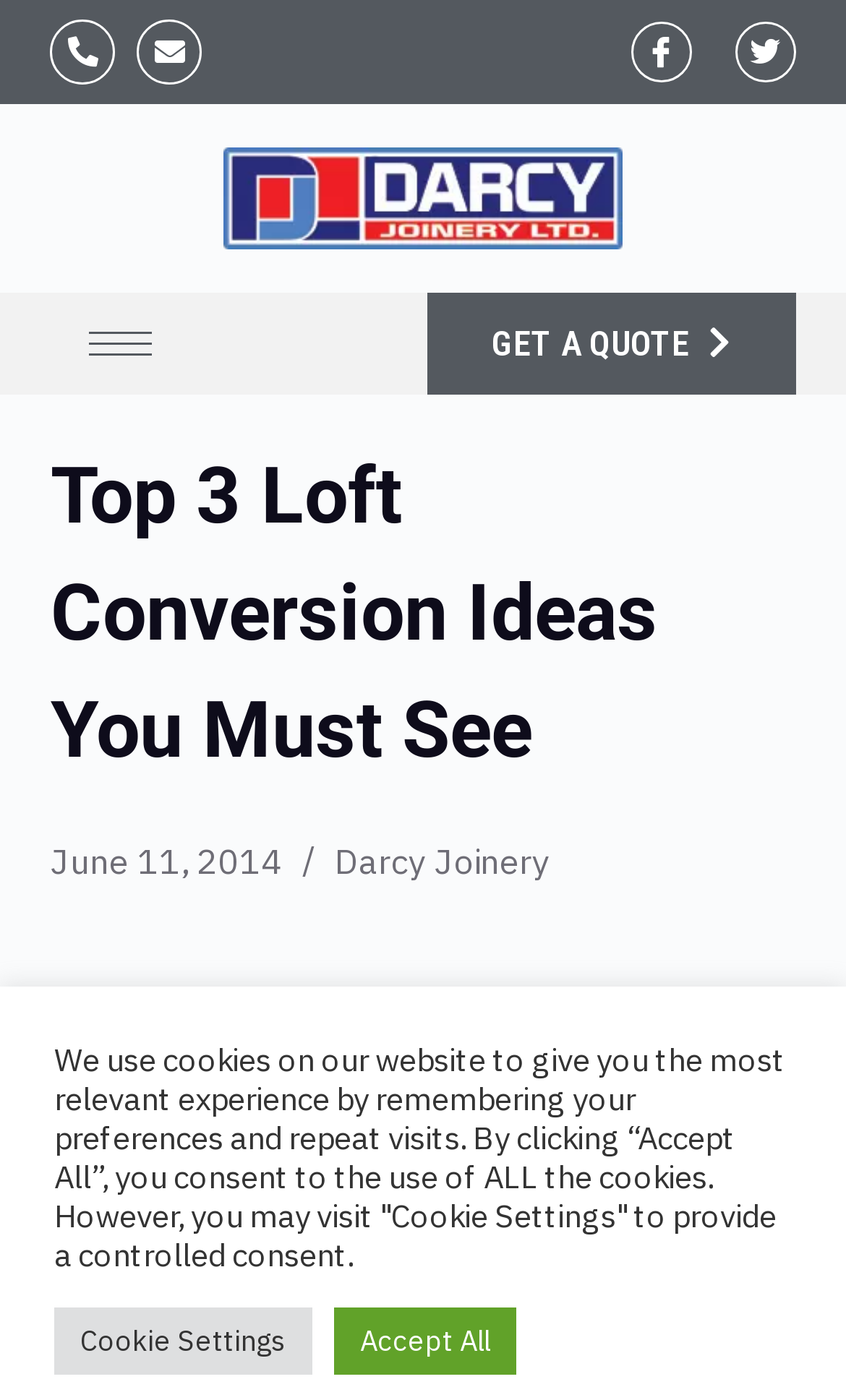Pinpoint the bounding box coordinates of the area that must be clicked to complete this instruction: "Click the GET A QUOTE button".

[0.504, 0.209, 0.94, 0.282]